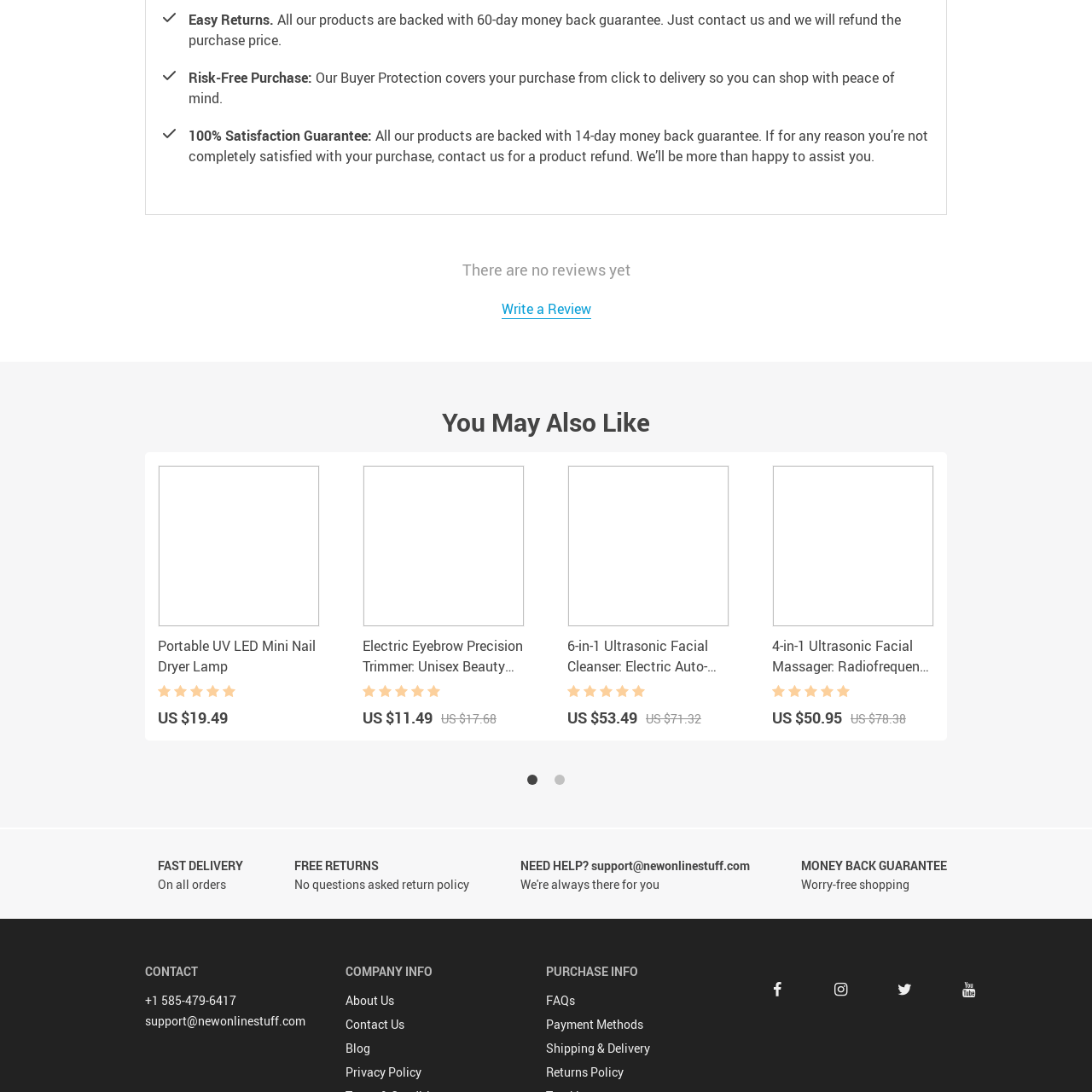Please provide a comprehensive caption for the image highlighted in the red box.

The image depicts a sleek, portable UV LED mini nail dryer lamp, designed for convenient use in nail care. Its compact and modern aesthetic suggests functionality and ease of use, making it a perfect choice for those seeking an efficient solution for drying nails quickly. This product is highlighted in a promotional context, priced at US $19.49, emphasizing its appeal to beauty enthusiasts looking for at-home nail solutions. The accompanying text points to the product's popularity, hinting at its essential role in achieving a professional manicure experience.